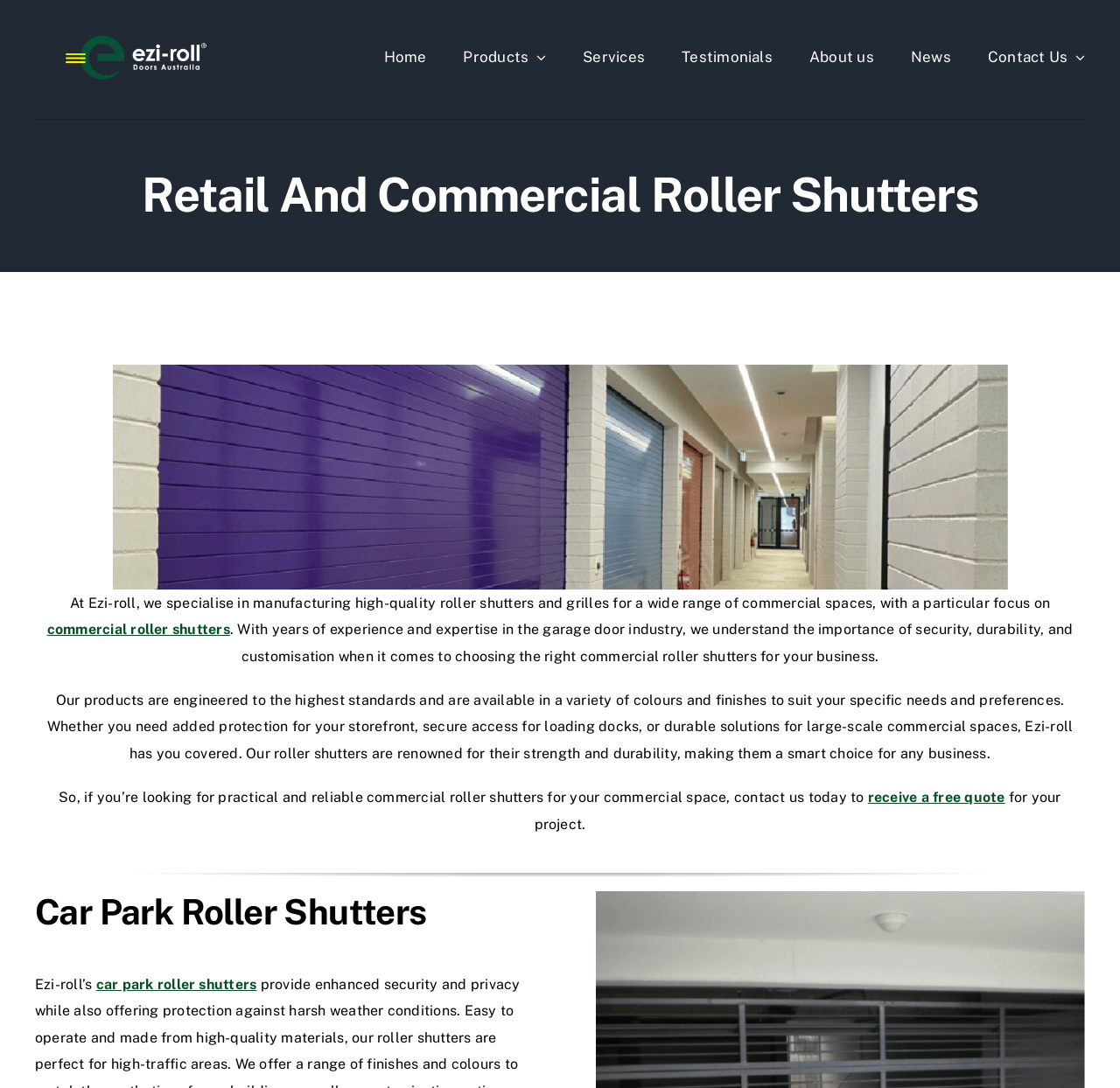Locate and generate the text content of the webpage's heading.

Retail And Commercial Roller Shutters